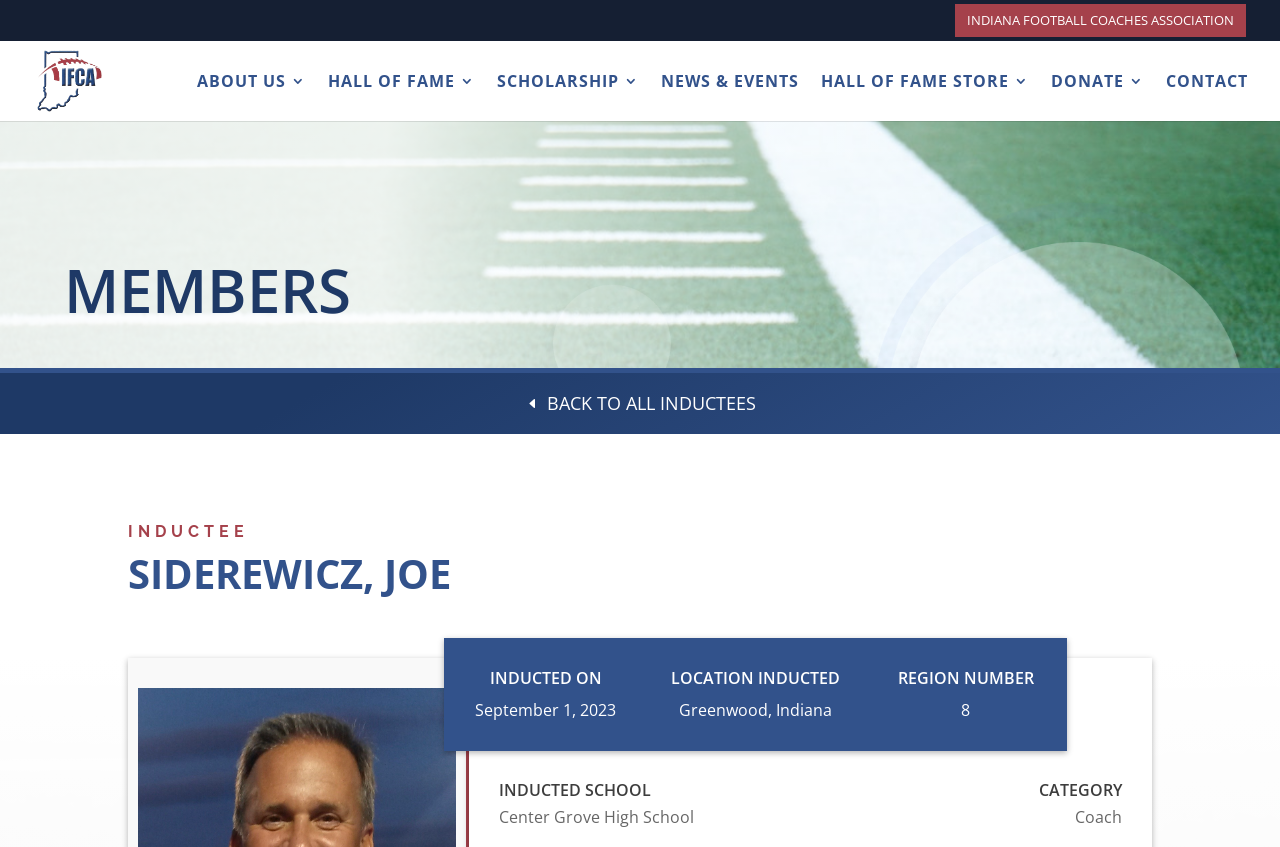Determine the bounding box coordinates of the clickable element to complete this instruction: "visit Indiana Football Coaches Association website". Provide the coordinates in the format of four float numbers between 0 and 1, [left, top, right, bottom].

[0.743, 0.0, 0.977, 0.048]